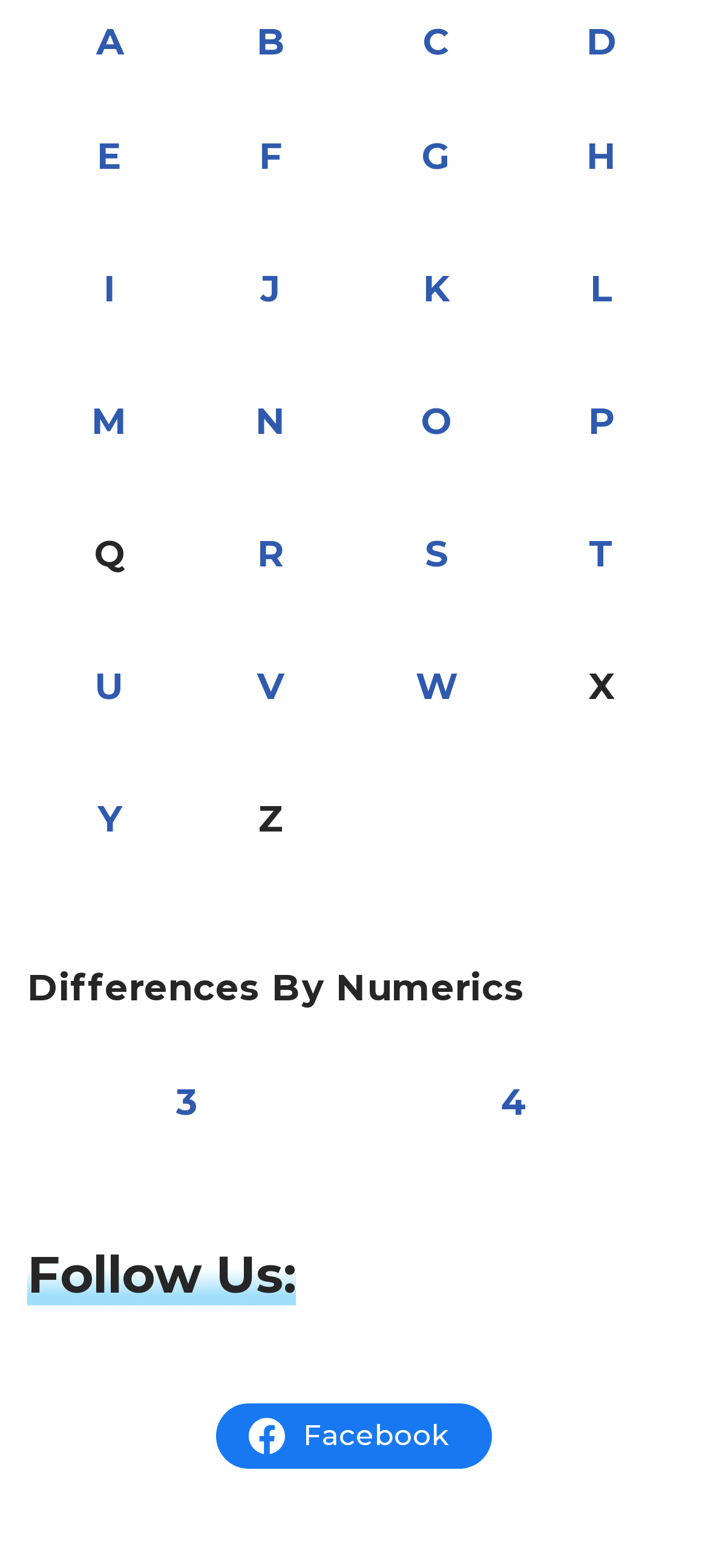Could you determine the bounding box coordinates of the clickable element to complete the instruction: "click link 3"? Provide the coordinates as four float numbers between 0 and 1, i.e., [left, top, right, bottom].

[0.249, 0.689, 0.281, 0.717]